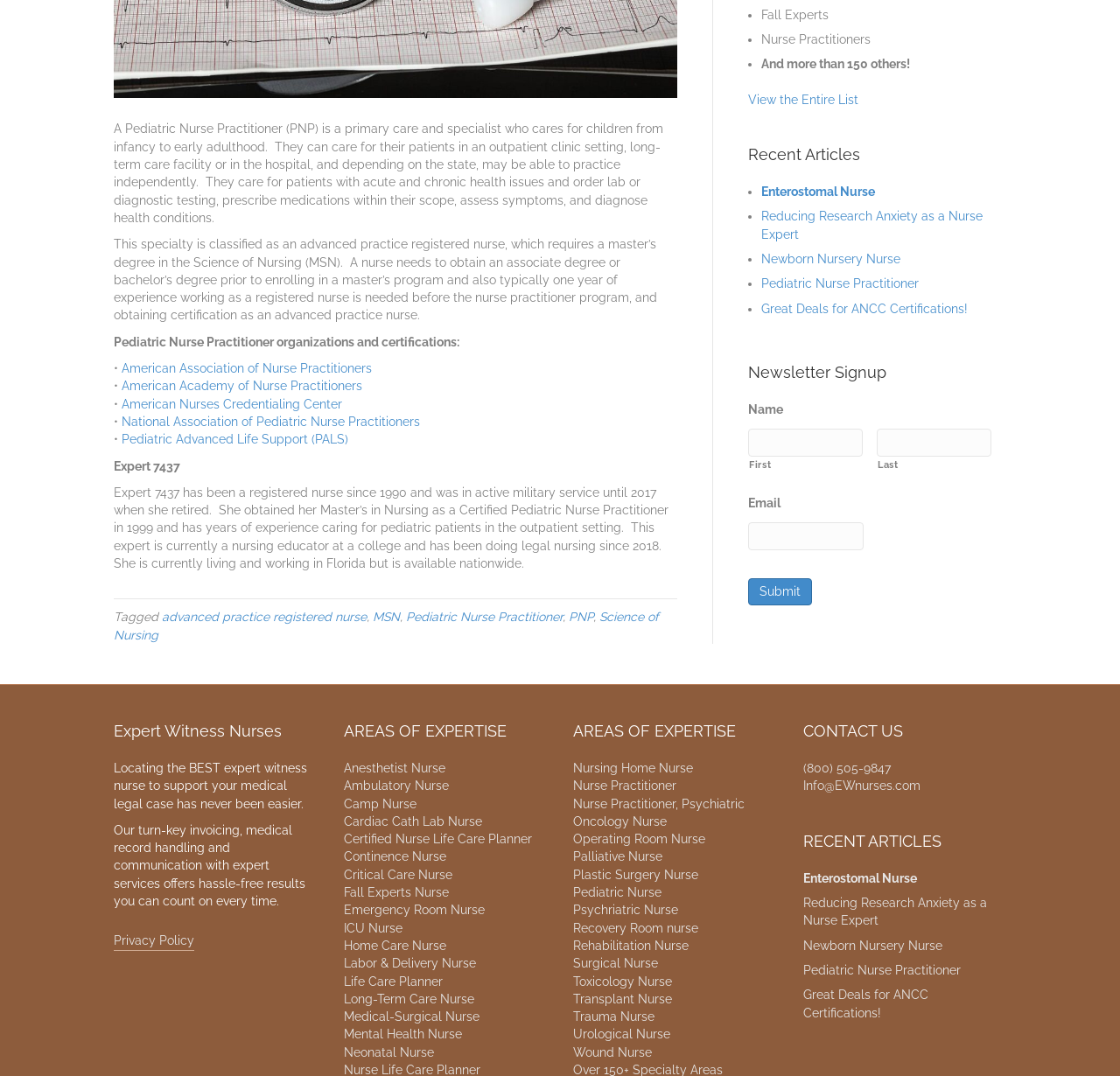Determine the bounding box for the described HTML element: "Transplant Nurse". Ensure the coordinates are four float numbers between 0 and 1 in the format [left, top, right, bottom].

[0.512, 0.922, 0.6, 0.935]